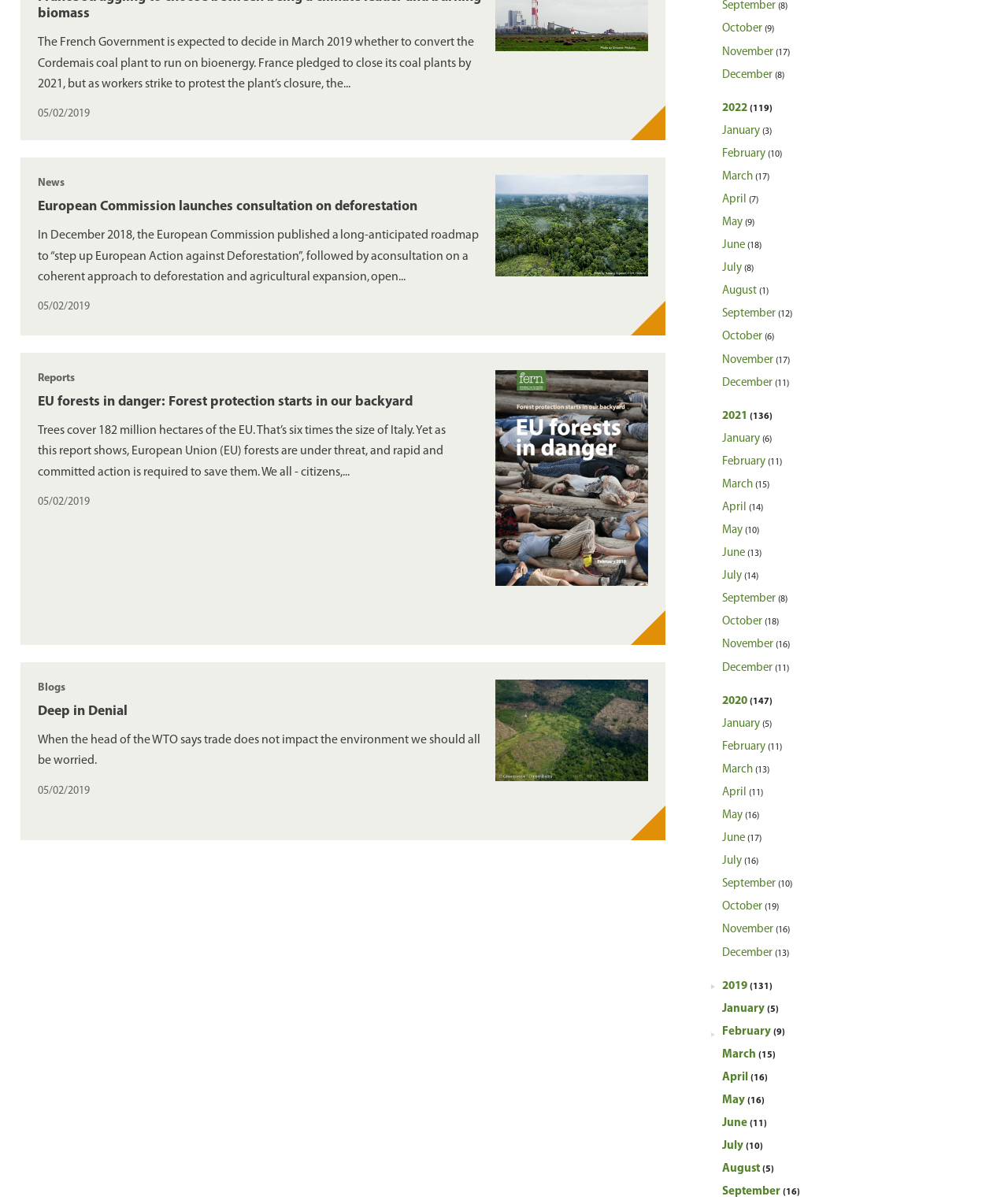Identify the bounding box coordinates of the clickable region necessary to fulfill the following instruction: "Read news about European Commission launching consultation on deforestation". The bounding box coordinates should be four float numbers between 0 and 1, i.e., [left, top, right, bottom].

[0.038, 0.145, 0.643, 0.262]